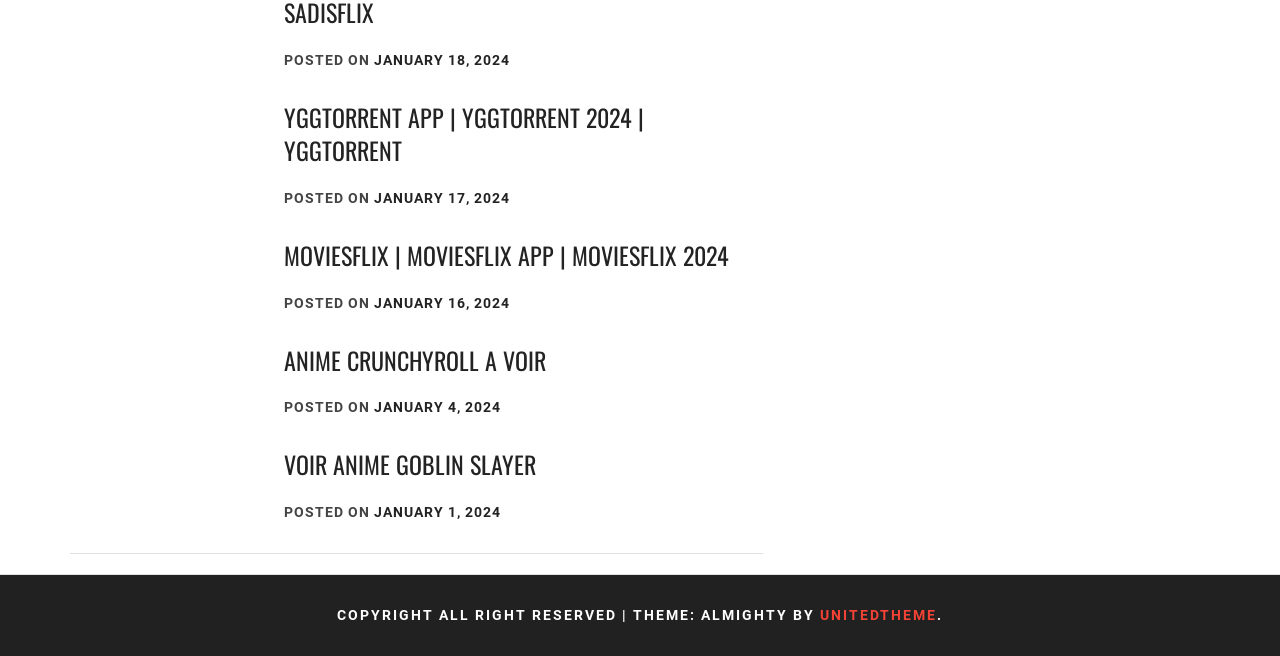Based on the element description "parent_node: First Name name="input_8.3"", predict the bounding box coordinates of the UI element.

None